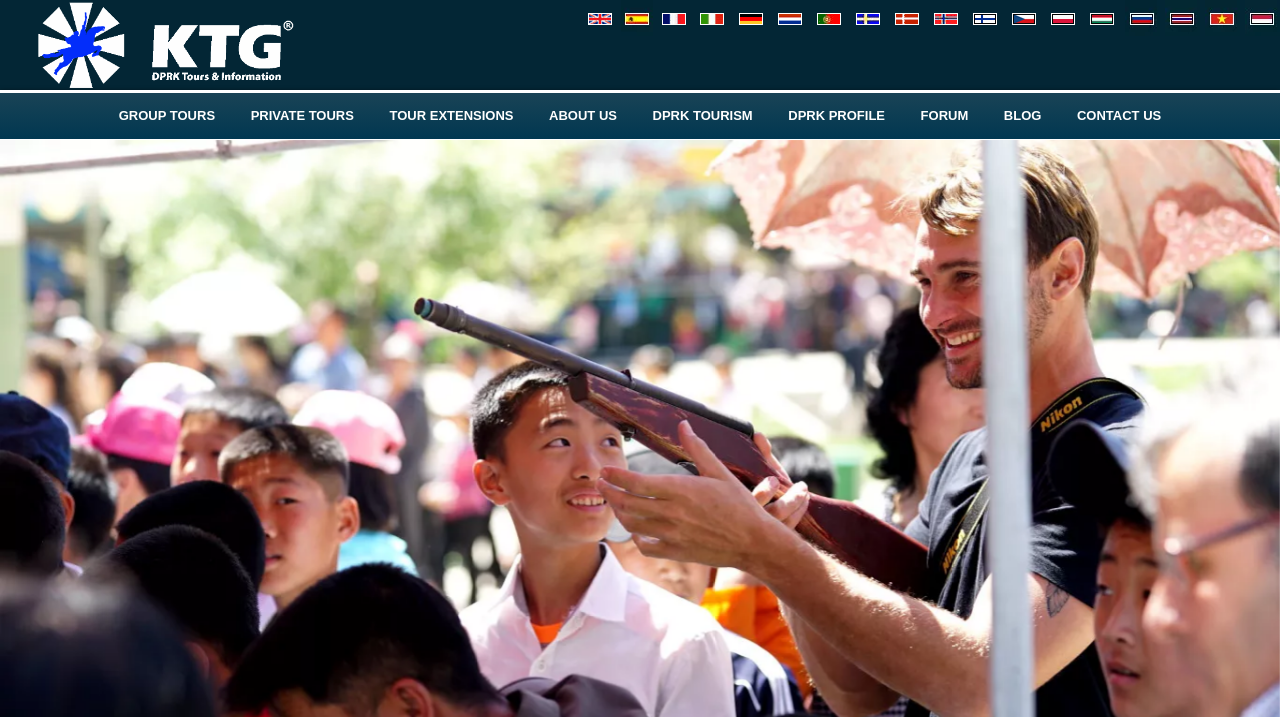What is the main topic of this webpage?
Observe the image and answer the question with a one-word or short phrase response.

North Korea travel